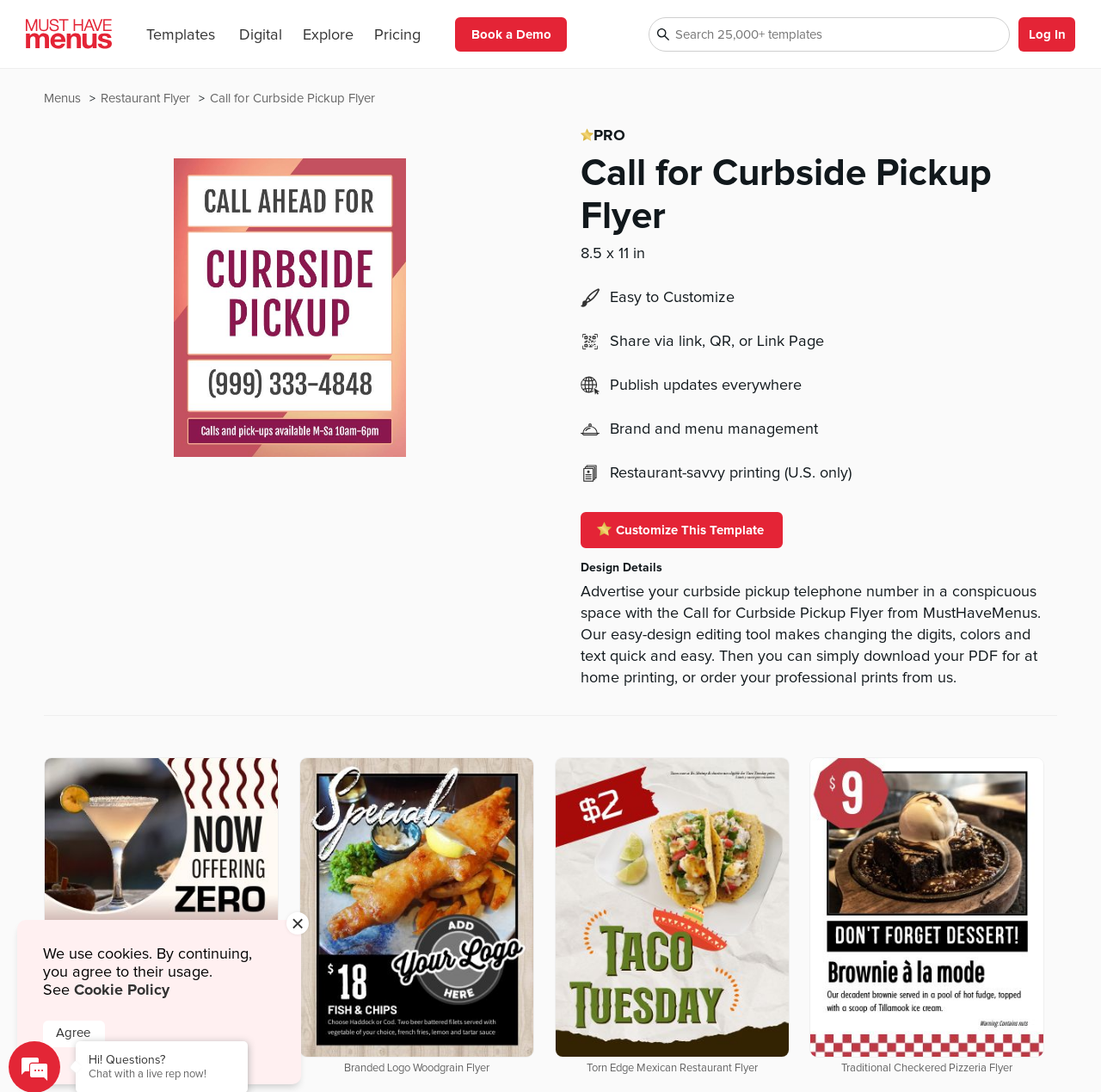Find the bounding box of the web element that fits this description: "Templates".

[0.125, 0.017, 0.203, 0.045]